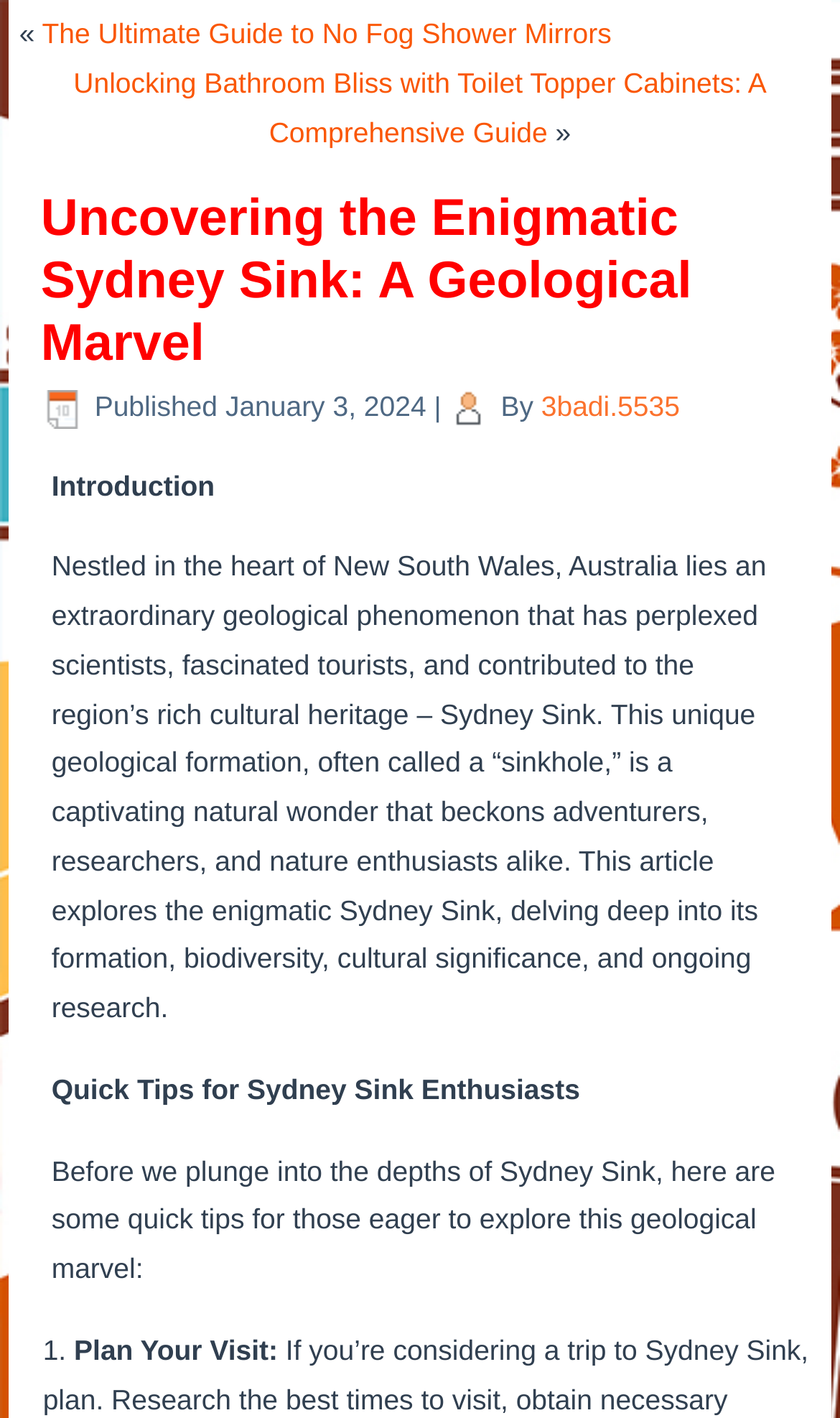Extract the bounding box coordinates of the UI element described: "3badi.5535". Provide the coordinates in the format [left, top, right, bottom] with values ranging from 0 to 1.

[0.644, 0.275, 0.809, 0.298]